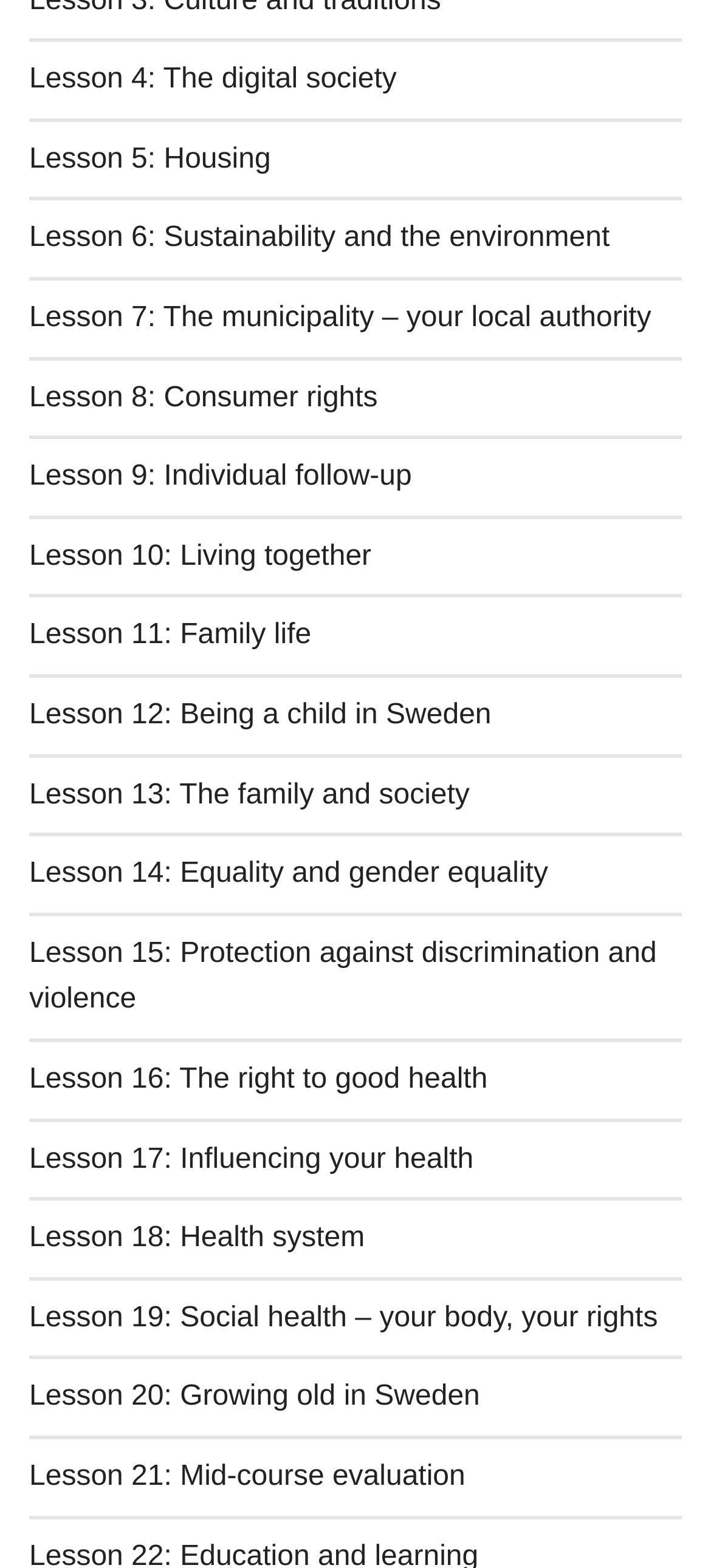Locate the bounding box coordinates of the area to click to fulfill this instruction: "Read Lesson 16: The right to good health". The bounding box should be presented as four float numbers between 0 and 1, in the order [left, top, right, bottom].

[0.041, 0.665, 0.959, 0.715]